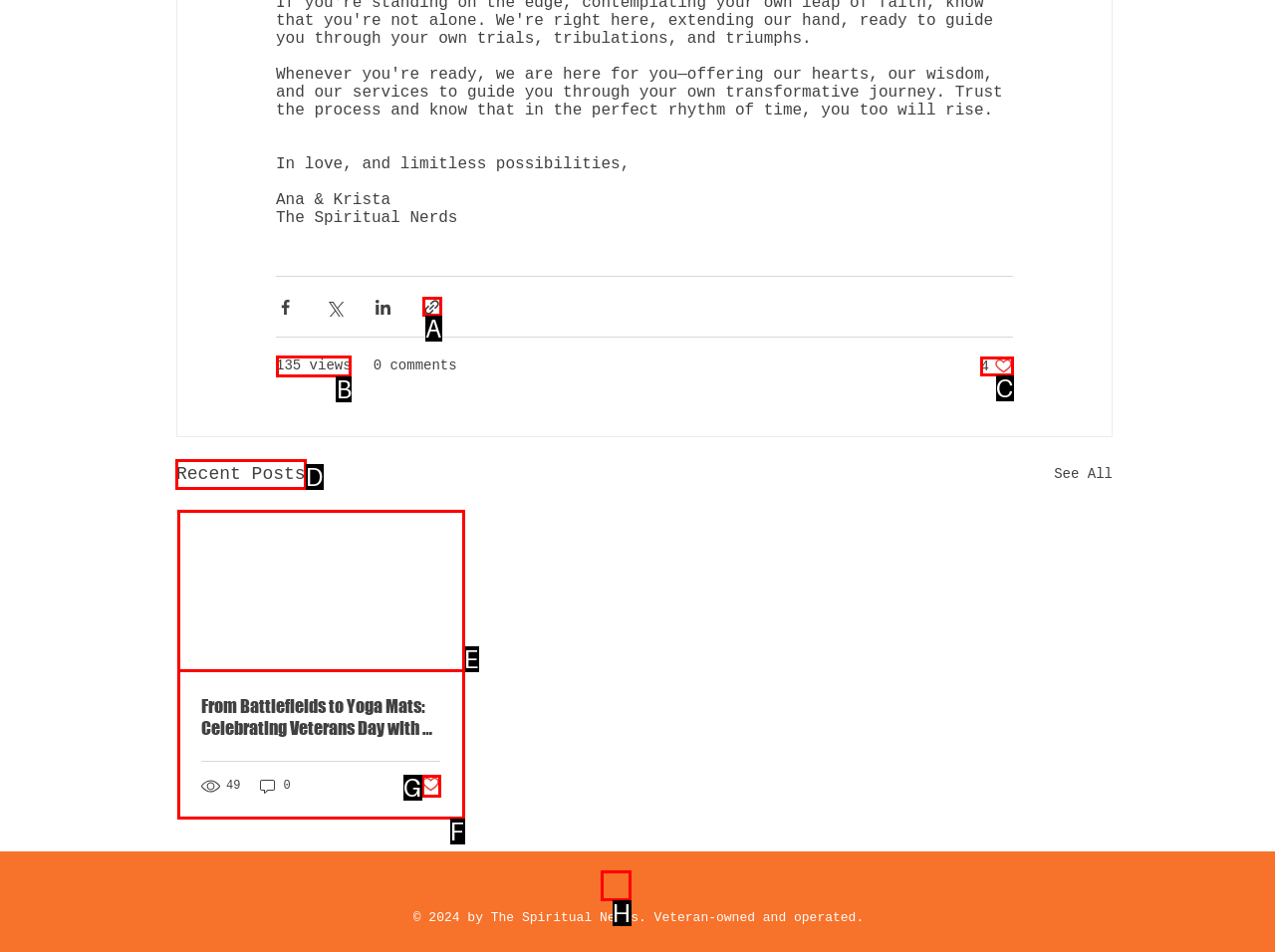Identify the HTML element you need to click to achieve the task: Click on the 'Leierkurse 2021' link. Respond with the corresponding letter of the option.

None